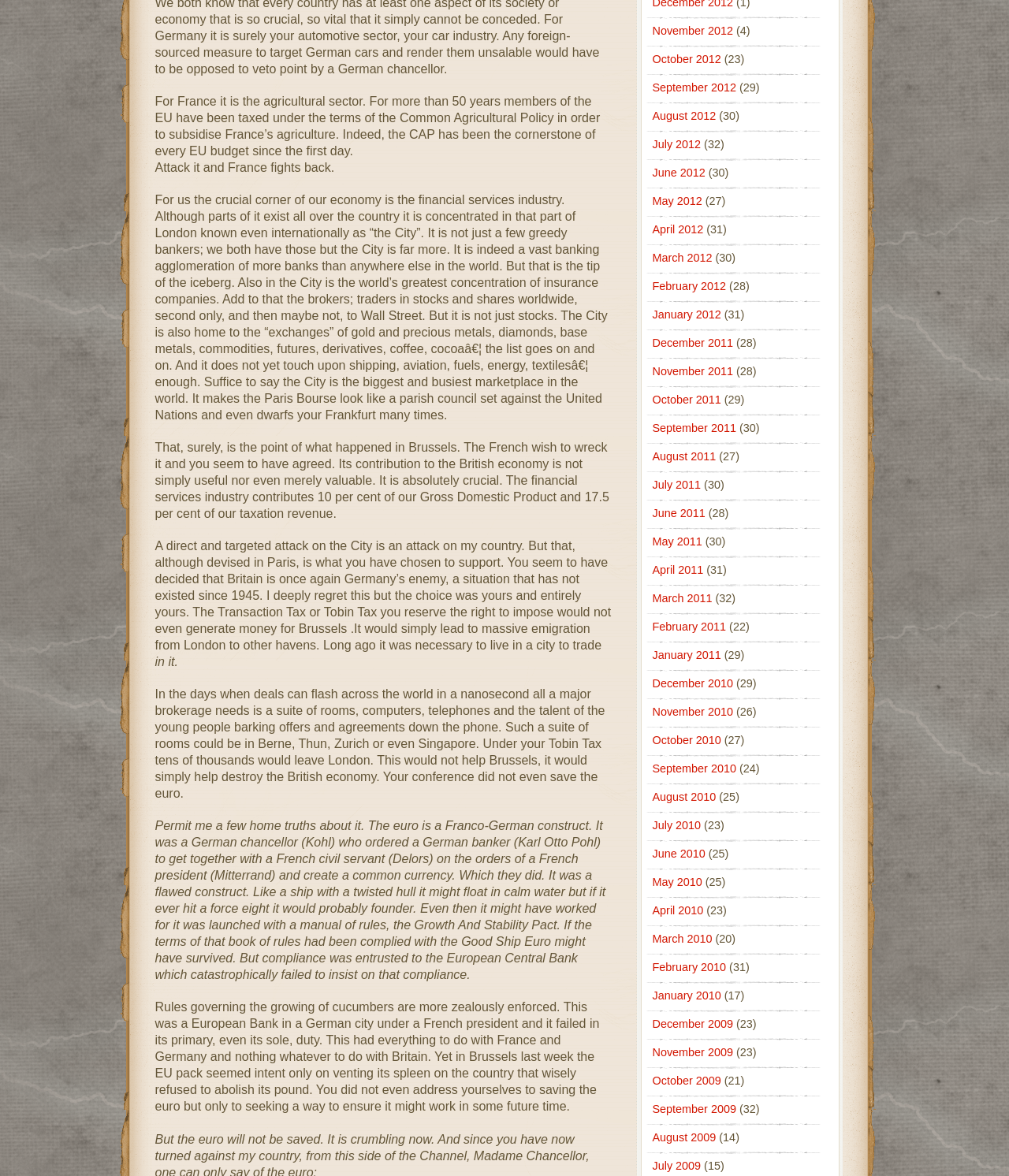Identify the bounding box coordinates for the region to click in order to carry out this instruction: "Explore July 2012". Provide the coordinates using four float numbers between 0 and 1, formatted as [left, top, right, bottom].

[0.646, 0.117, 0.695, 0.128]